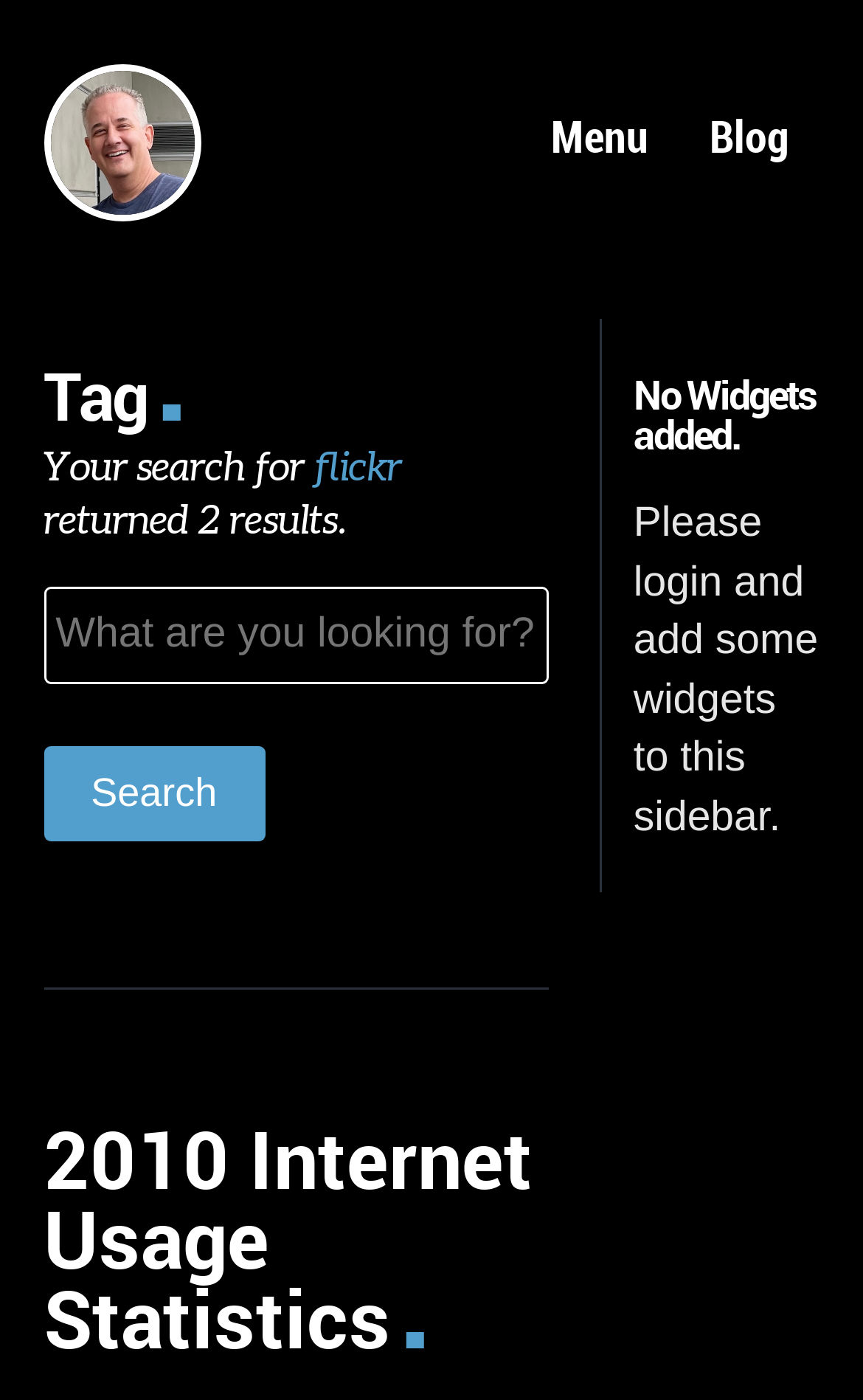What is the title of the first search result?
Can you give a detailed and elaborate answer to the question?

The first search result is a heading element with the text '2010 Internet Usage Statistics.' and a link element with the same text, indicating that it is the title of the first search result.